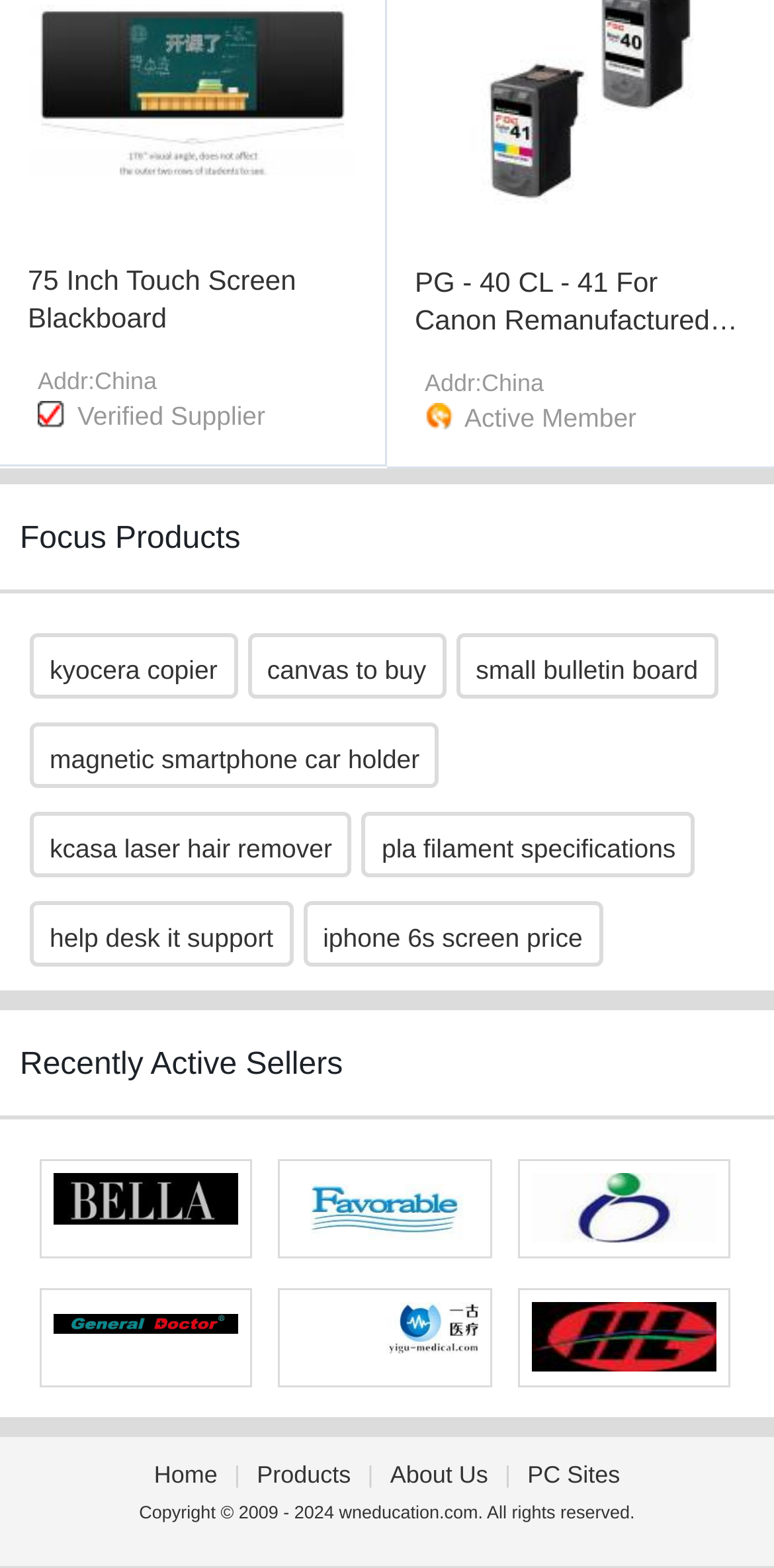Locate the UI element described by patents and provide its bounding box coordinates. Use the format (top-left x, top-left y, bottom-right x, bottom-right y) with all values as floating point numbers between 0 and 1.

None